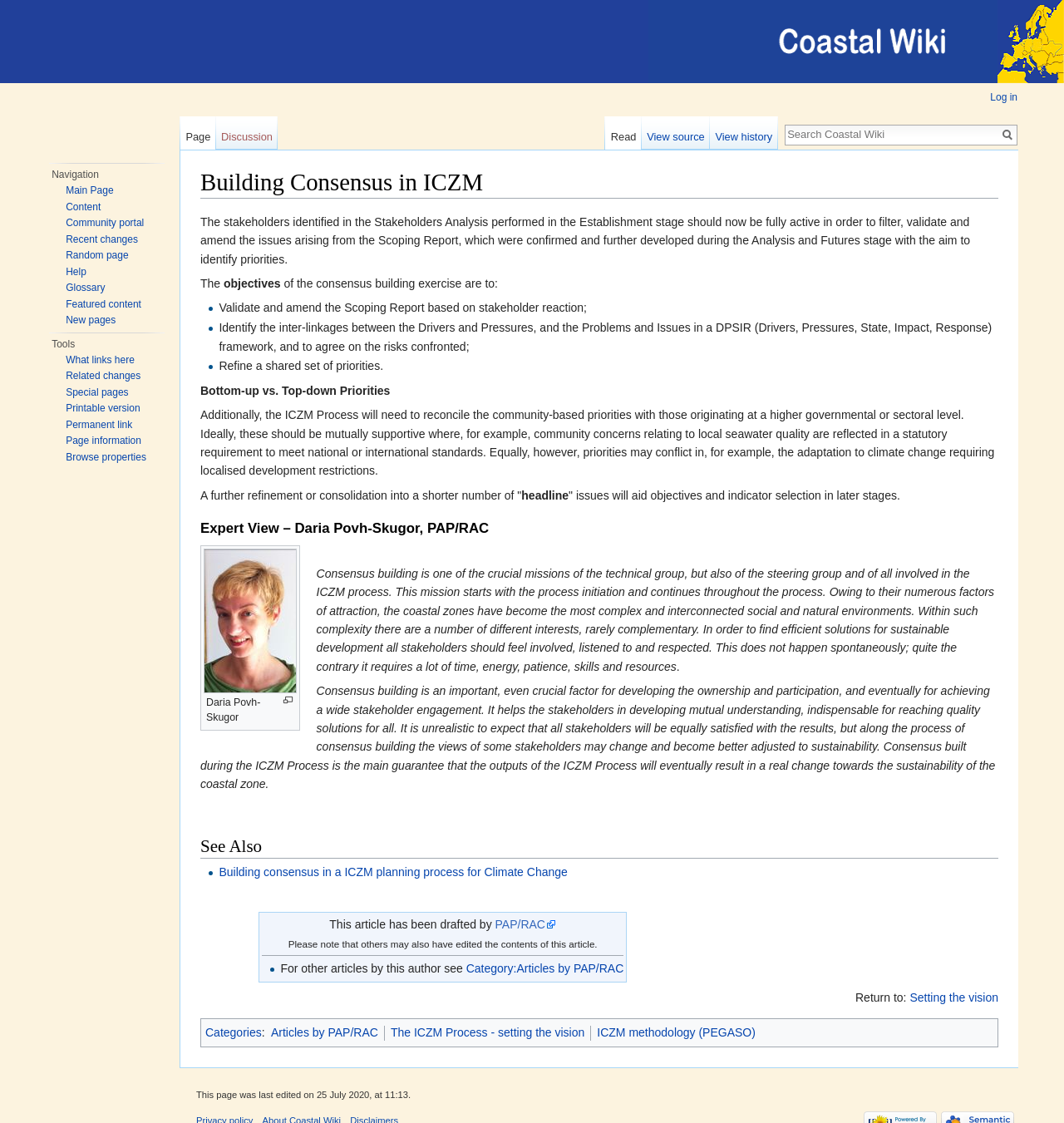Determine the bounding box coordinates of the element that should be clicked to execute the following command: "Leave a comment".

None